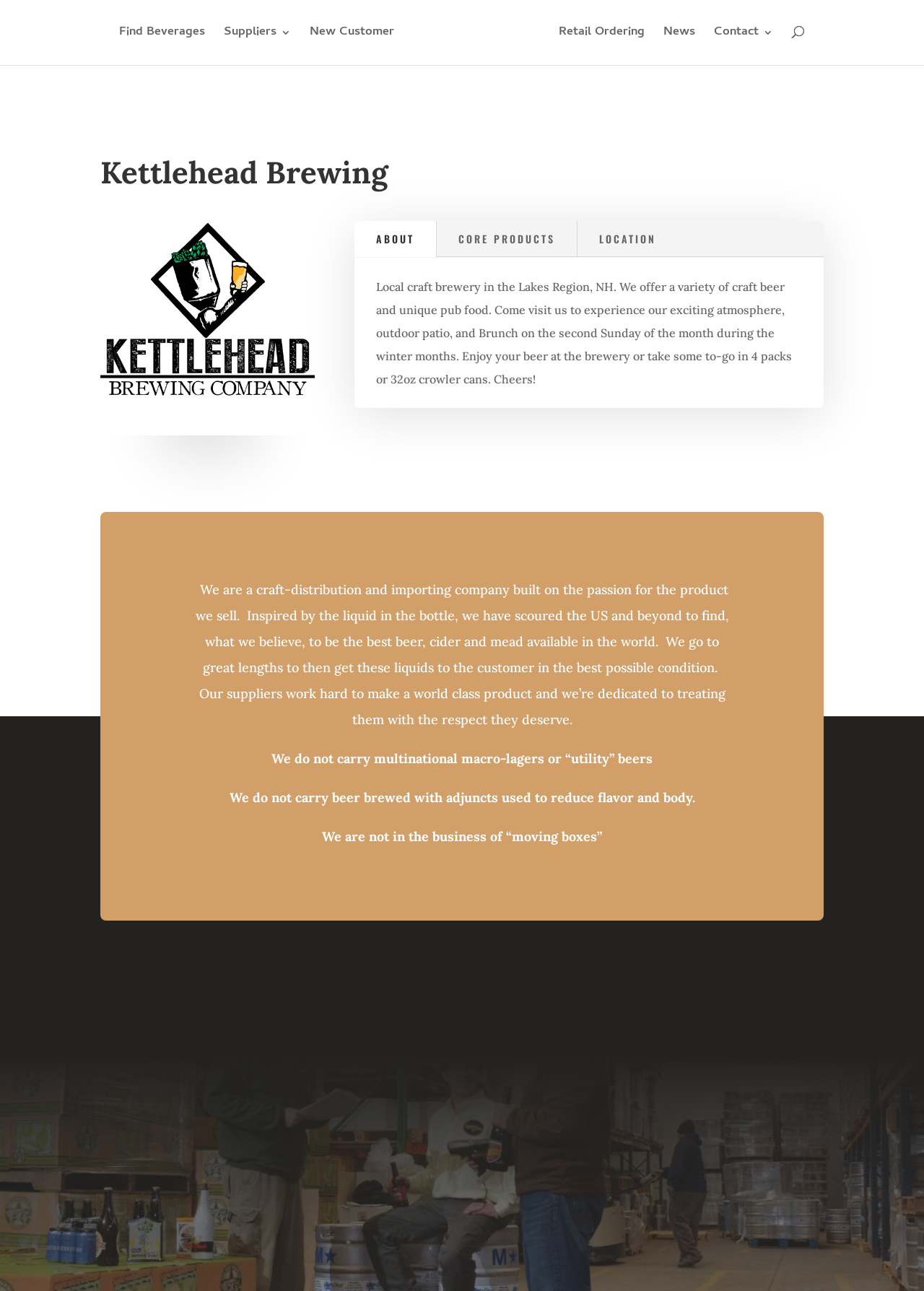Answer the question in one word or a short phrase:
What type of business is Kettlehead Brewing?

Local craft brewery